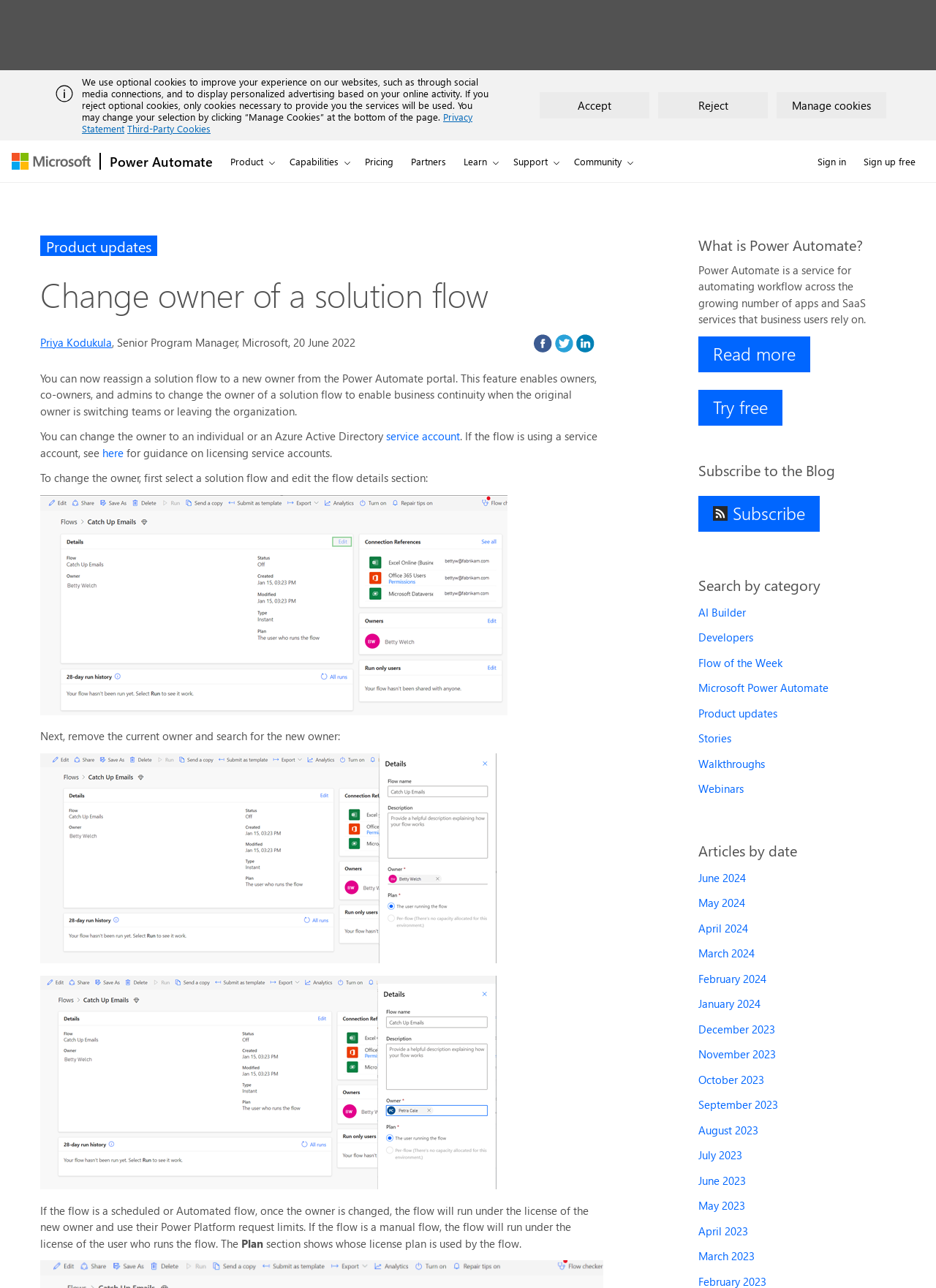Please locate the bounding box coordinates for the element that should be clicked to achieve the following instruction: "View all posts". Ensure the coordinates are given as four float numbers between 0 and 1, i.e., [left, top, right, bottom].

None